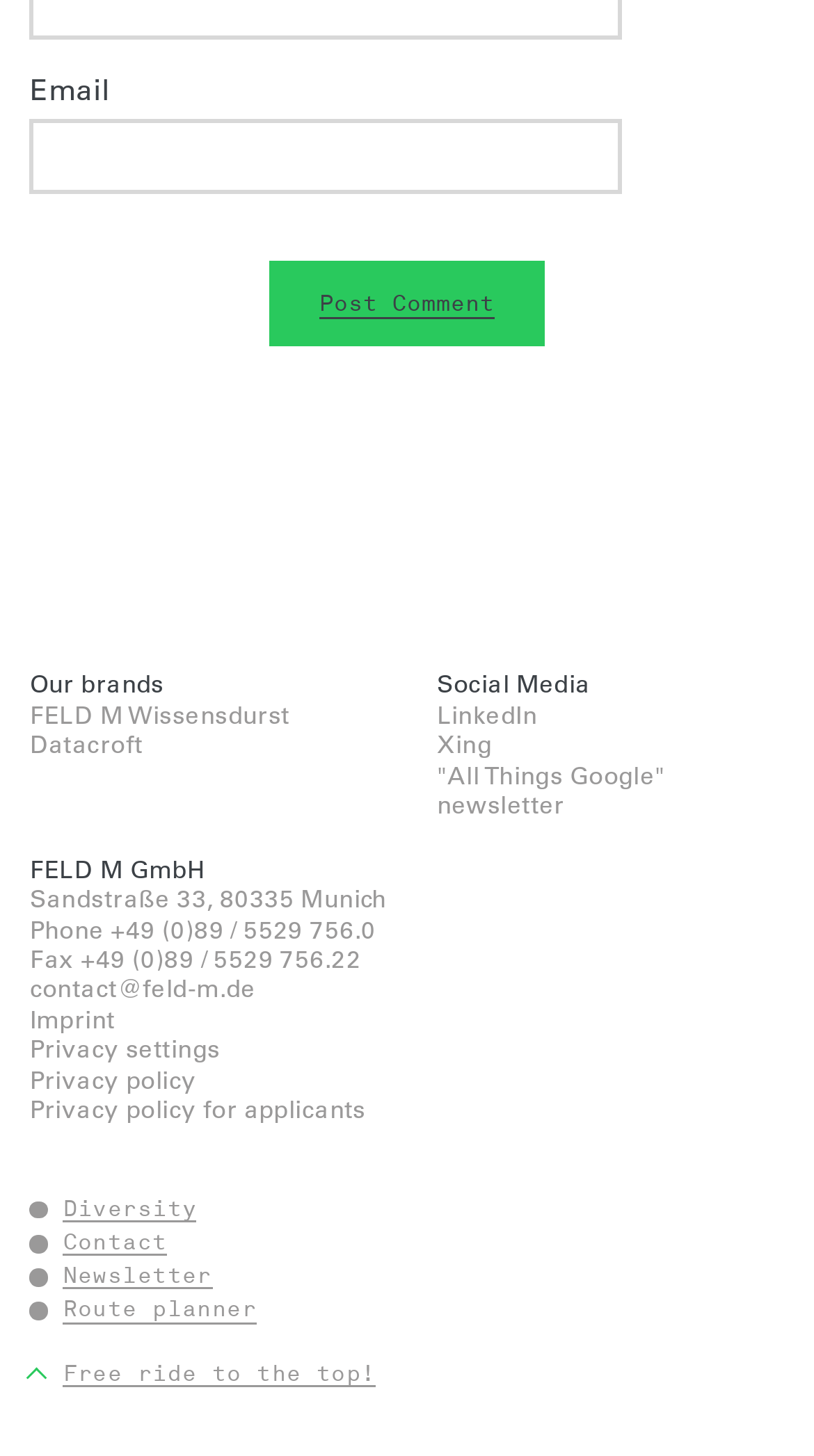Specify the bounding box coordinates for the region that must be clicked to perform the given instruction: "View imprint".

[0.036, 0.688, 0.142, 0.711]